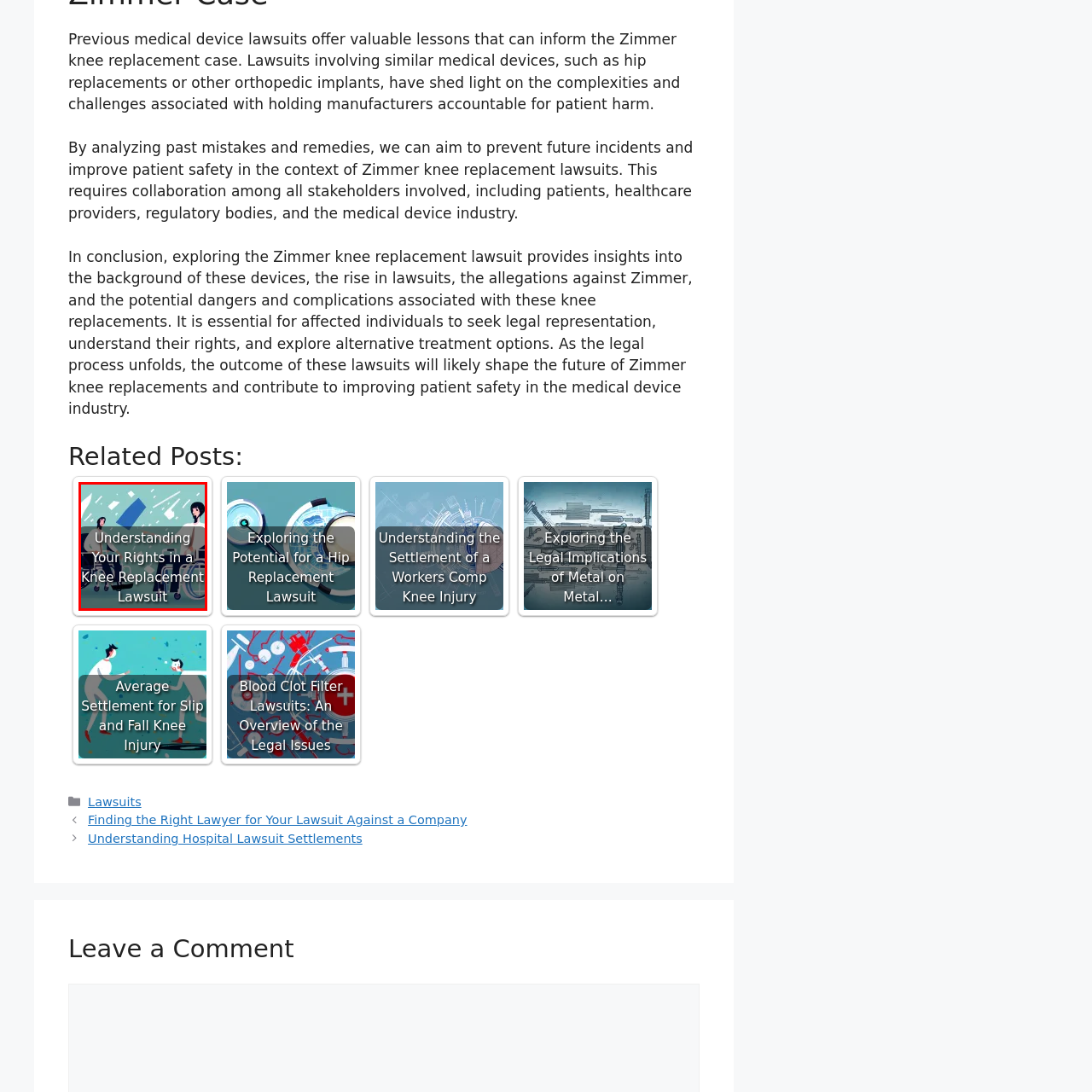Focus your attention on the image enclosed by the red boundary and provide a thorough answer to the question that follows, based on the image details: What is the legal context of the discussion?

The illustration is meant to emphasize the legal context of the discussion, which is specifically related to understanding one's rights in navigating potential lawsuits related to knee replacements, implying that the discussion is focused on the legal aspects of knee replacement surgeries.